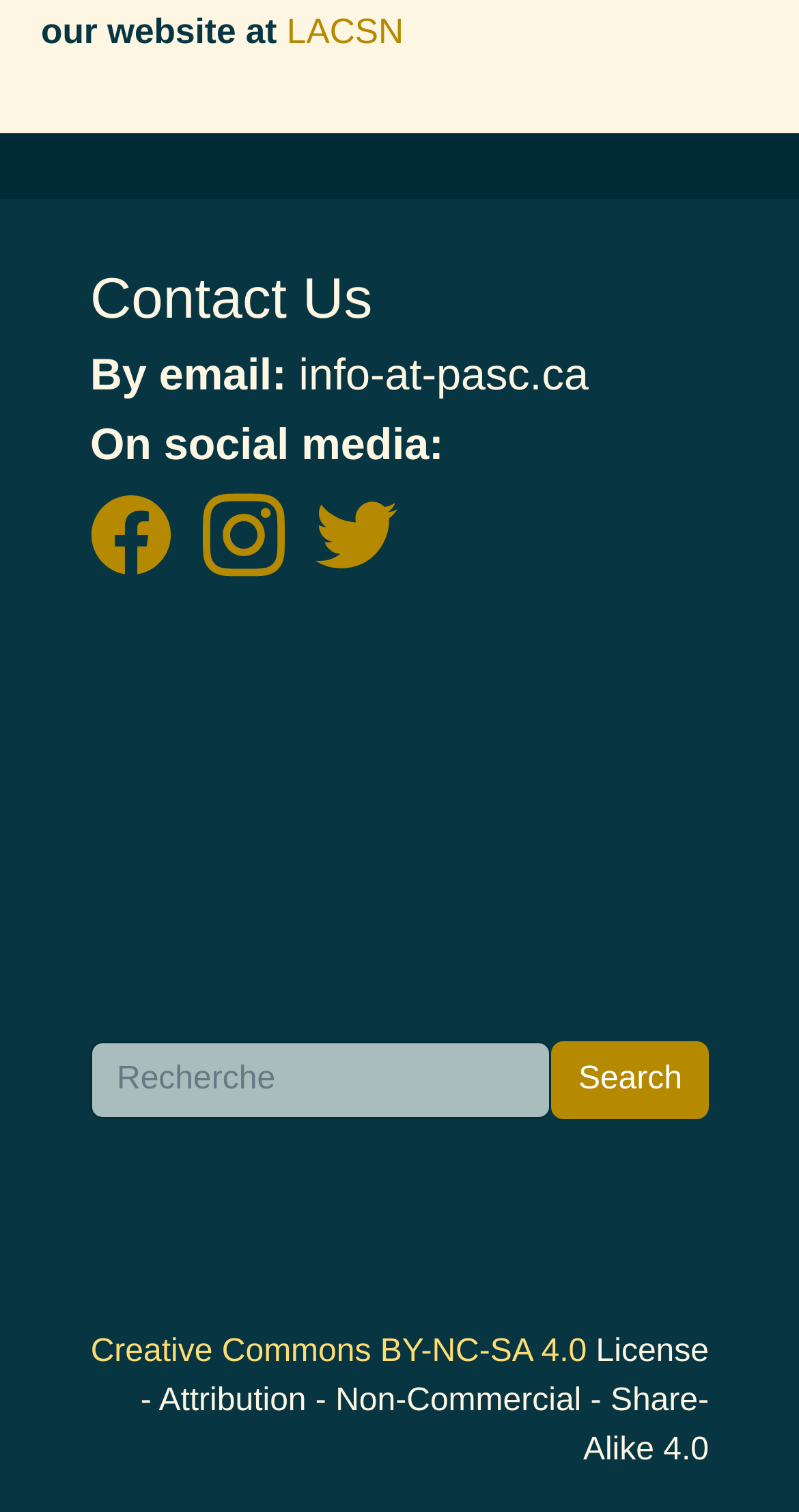Given the webpage screenshot and the description, determine the bounding box coordinates (top-left x, top-left y, bottom-right x, bottom-right y) that define the location of the UI element matching this description: alt="Twitter logo"

[0.395, 0.341, 0.536, 0.365]